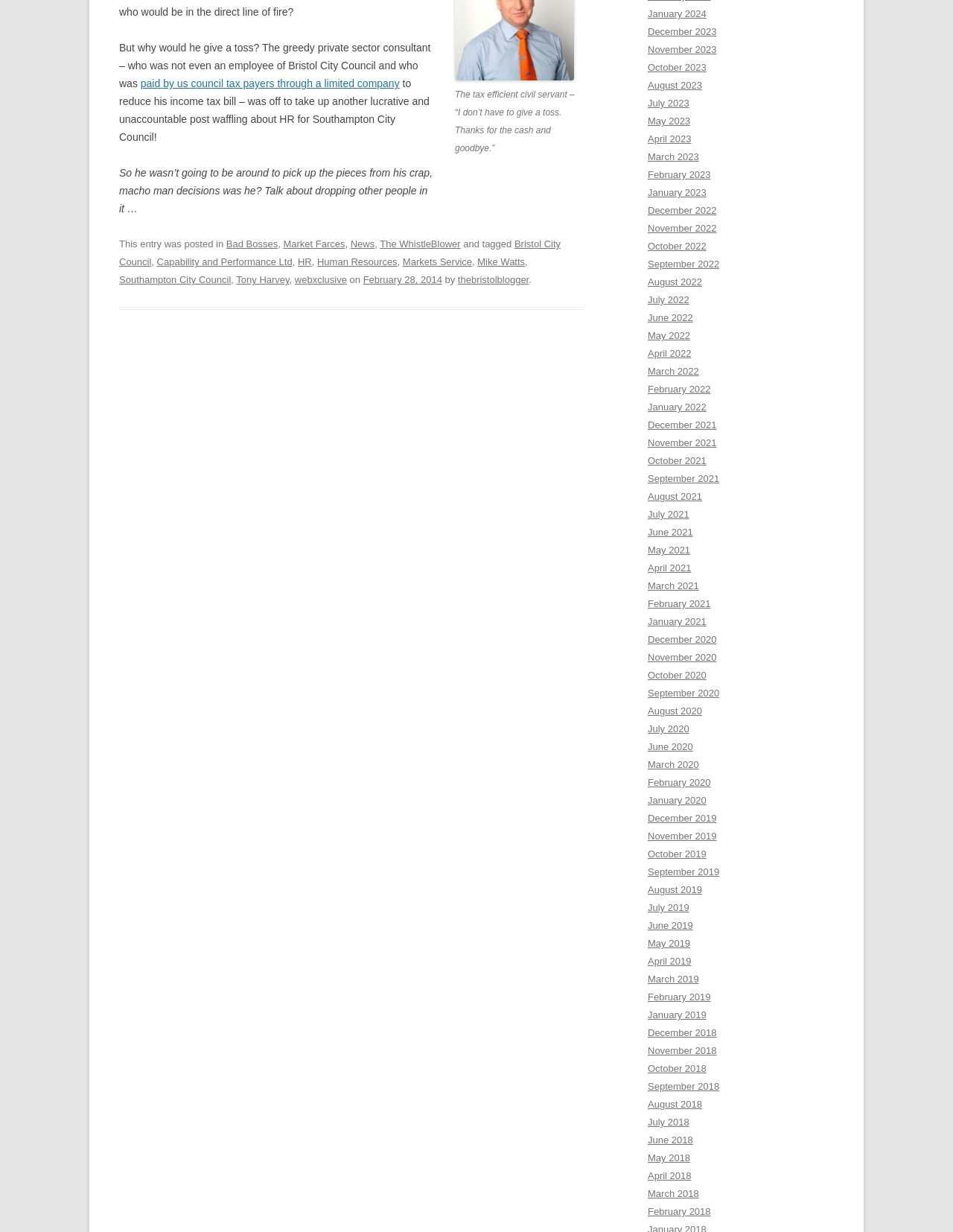What is the name of the council mentioned in the blog post?
Using the information from the image, provide a comprehensive answer to the question.

I found the answer by reading the text of the blog post, which mentions 'Southampton City Council' as one of the organizations involved in a story about Mike Watts.